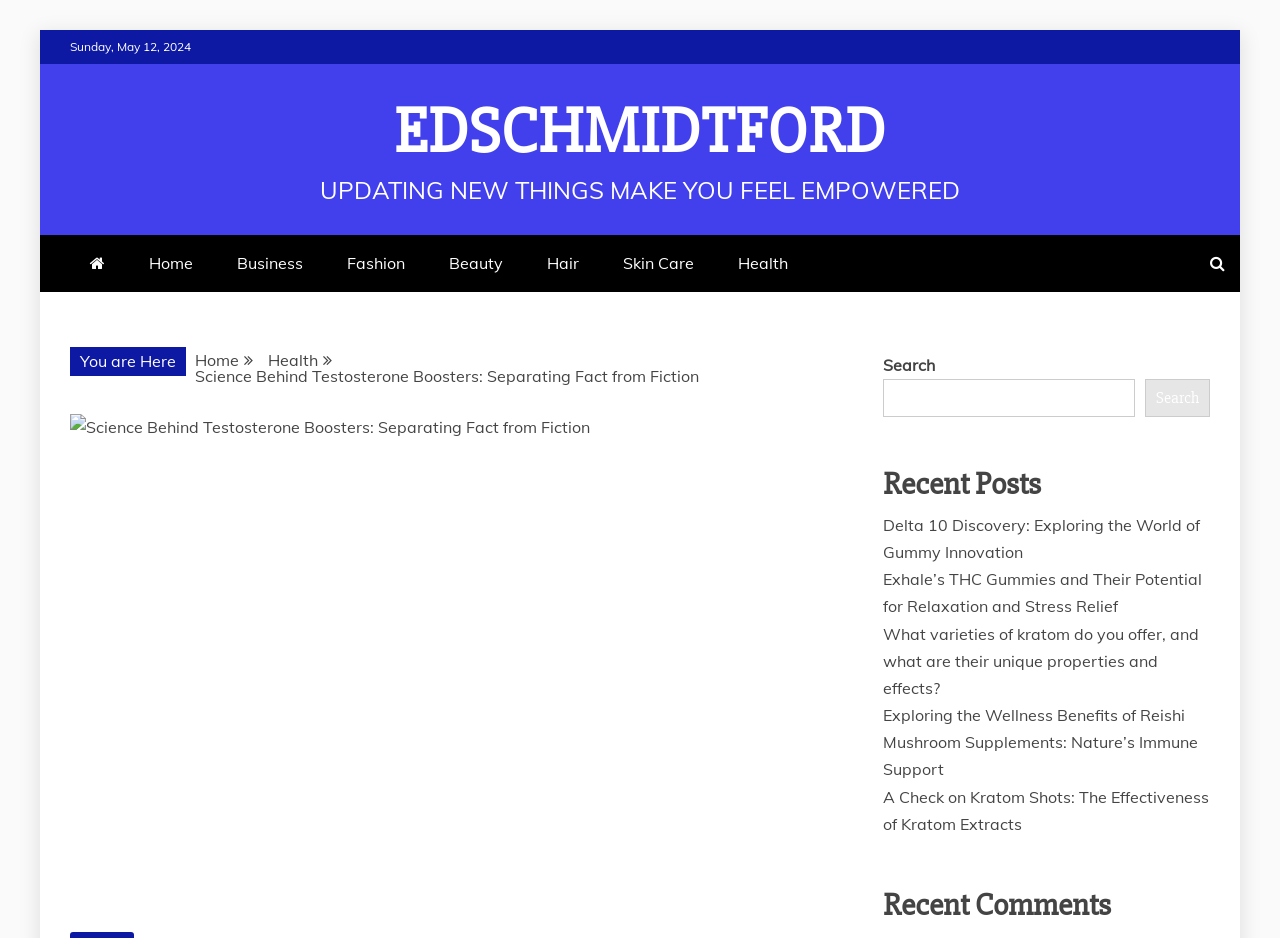Can you determine the bounding box coordinates of the area that needs to be clicked to fulfill the following instruction: "Search"?

None